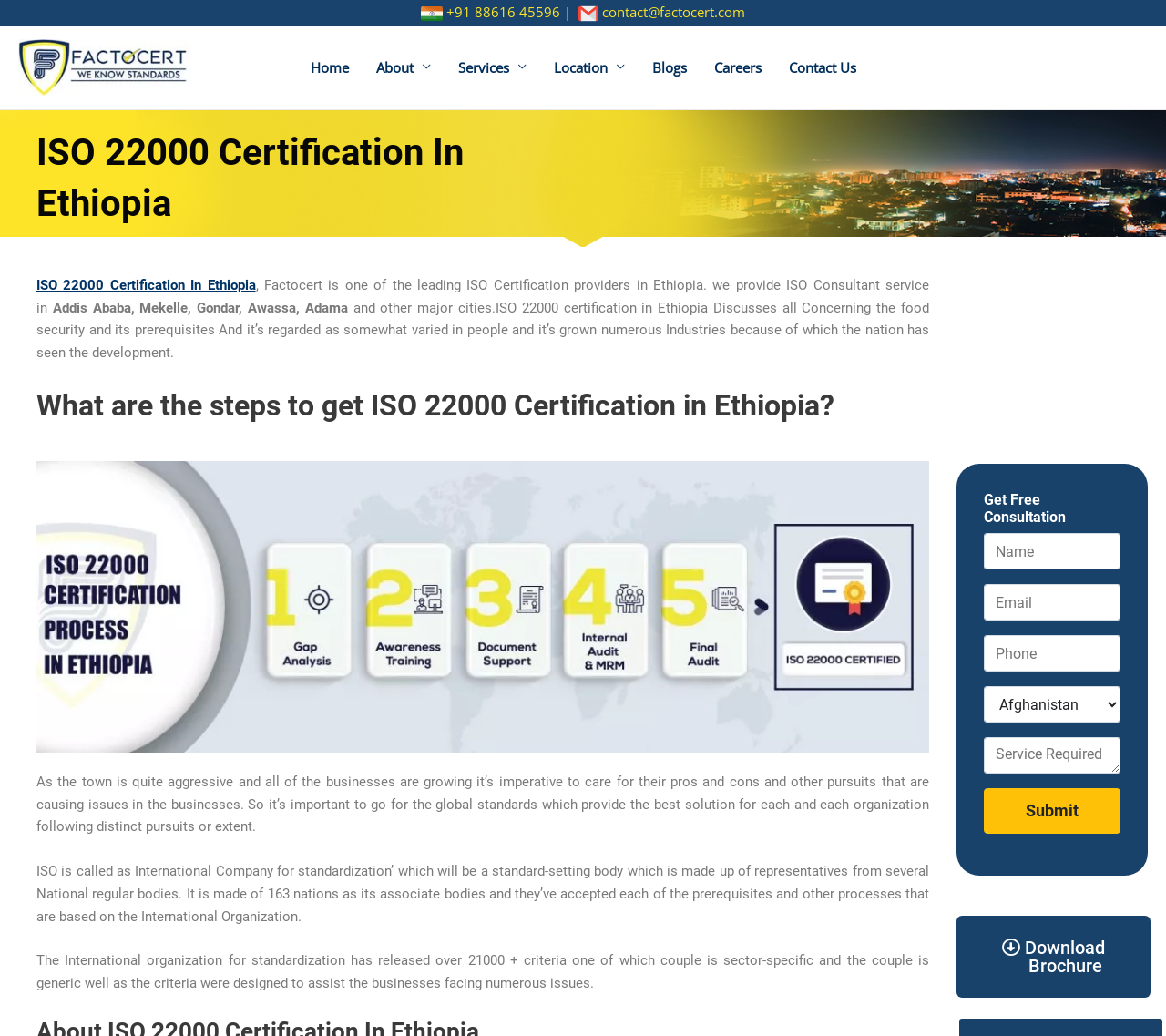Extract the main heading from the webpage content.

ISO 22000 Certification In Ethiopia